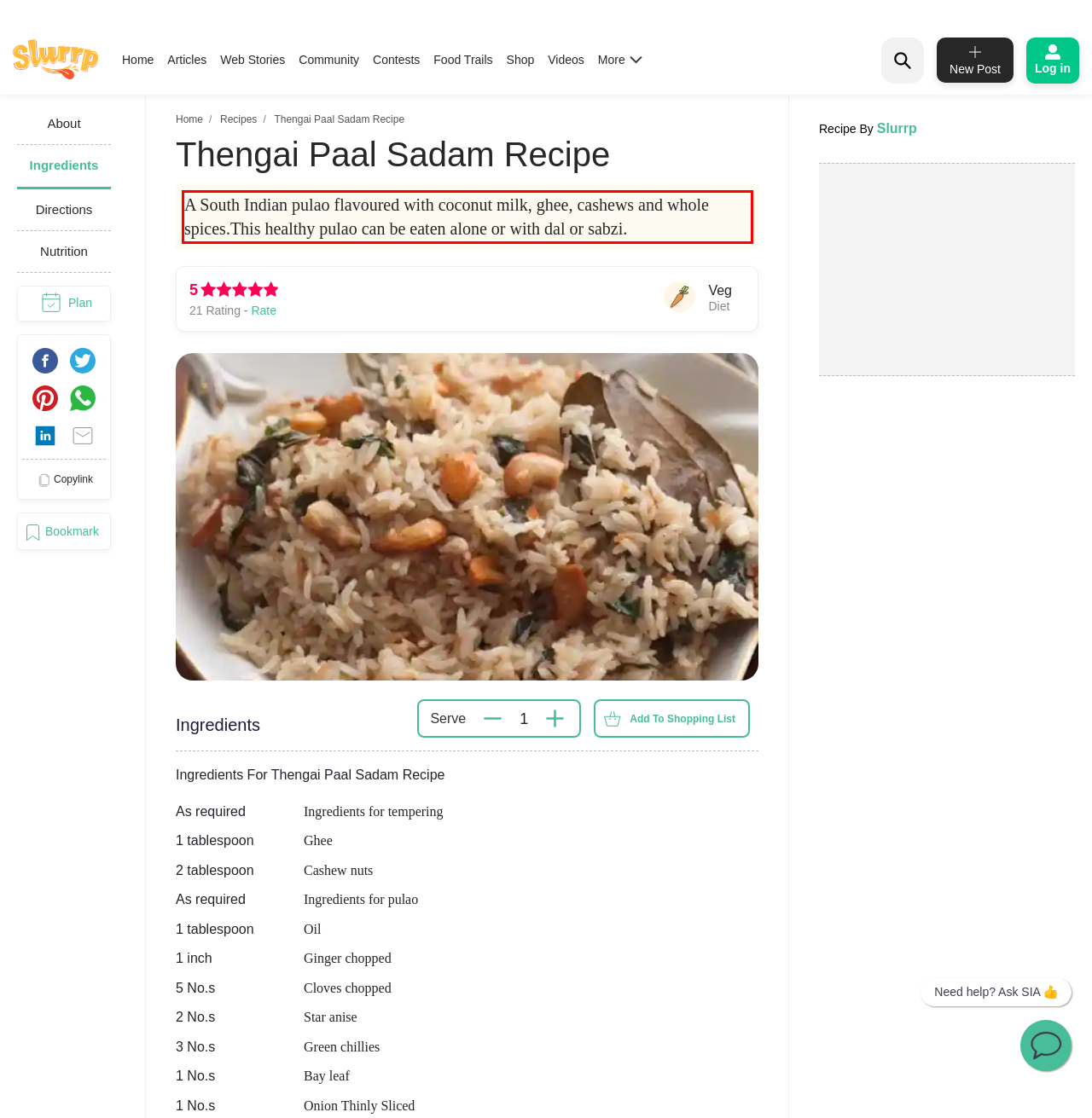You are given a screenshot of a webpage with a UI element highlighted by a red bounding box. Please perform OCR on the text content within this red bounding box.

A South Indian pulao flavoured with coconut milk, ghee, cashews and whole spices.This healthy pulao can be eaten alone or with dal or sabzi.